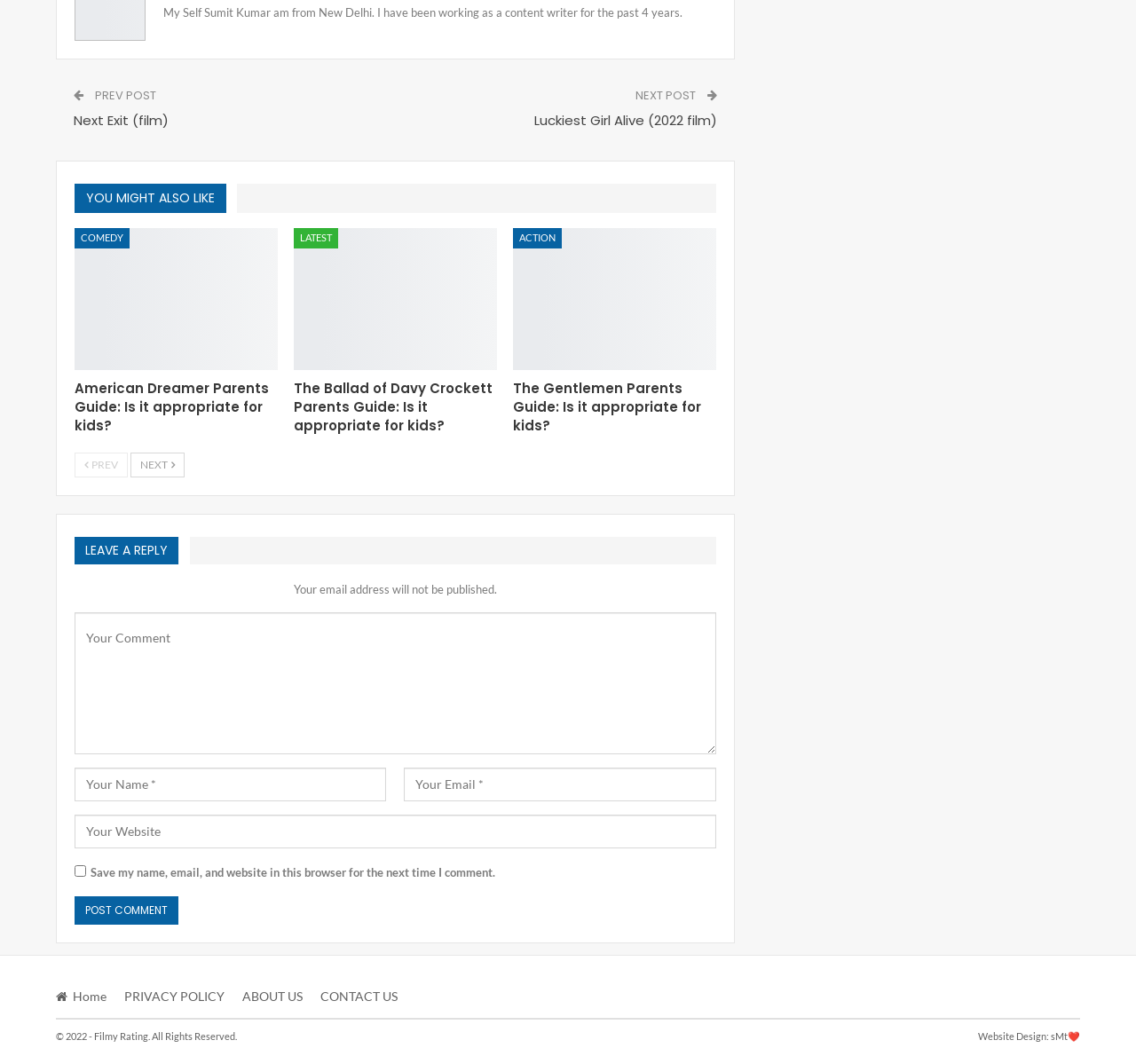What is the author's profession?
Look at the screenshot and give a one-word or phrase answer.

Content writer